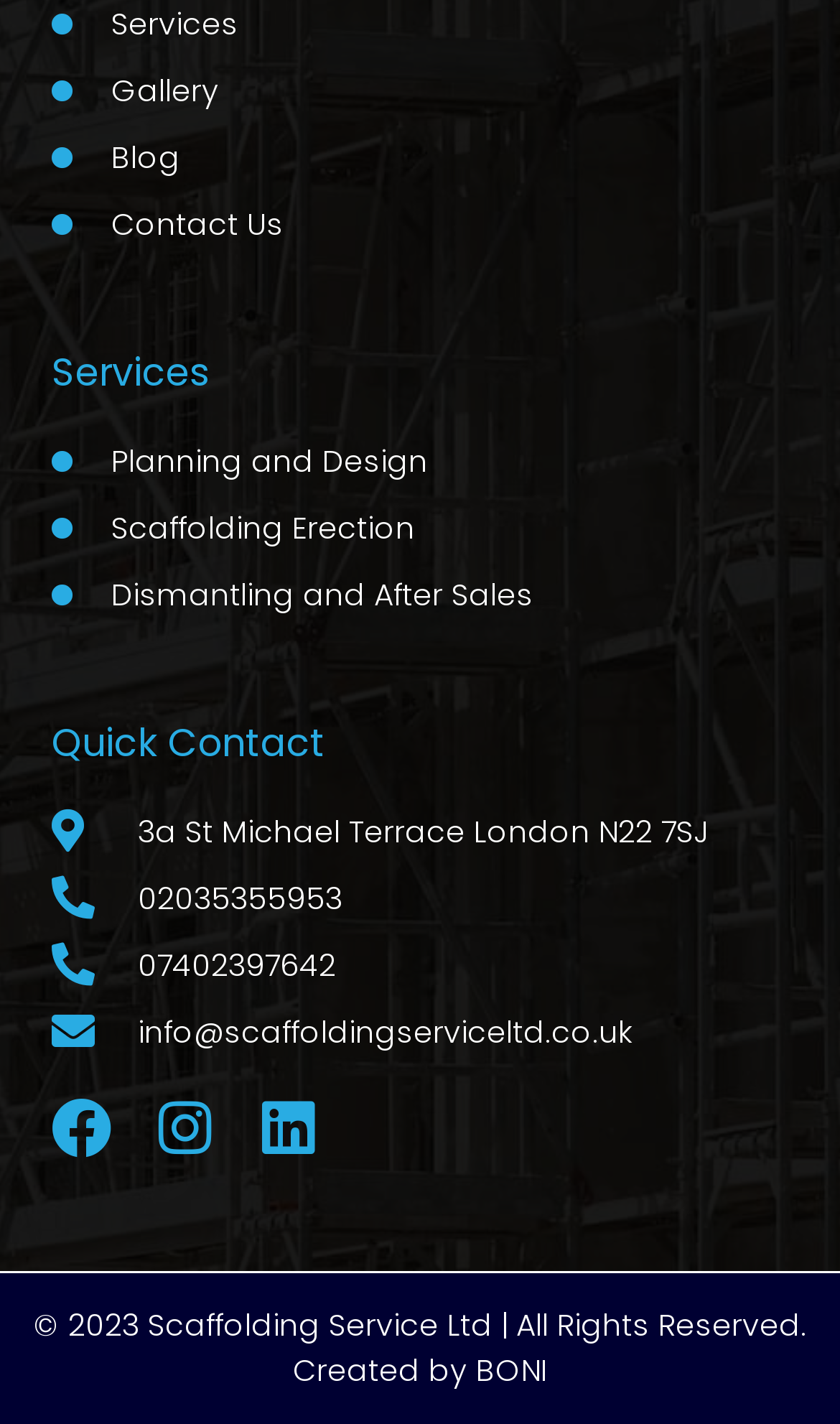Determine the bounding box coordinates for the element that should be clicked to follow this instruction: "View Gallery". The coordinates should be given as four float numbers between 0 and 1, in the format [left, top, right, bottom].

[0.062, 0.048, 0.938, 0.08]